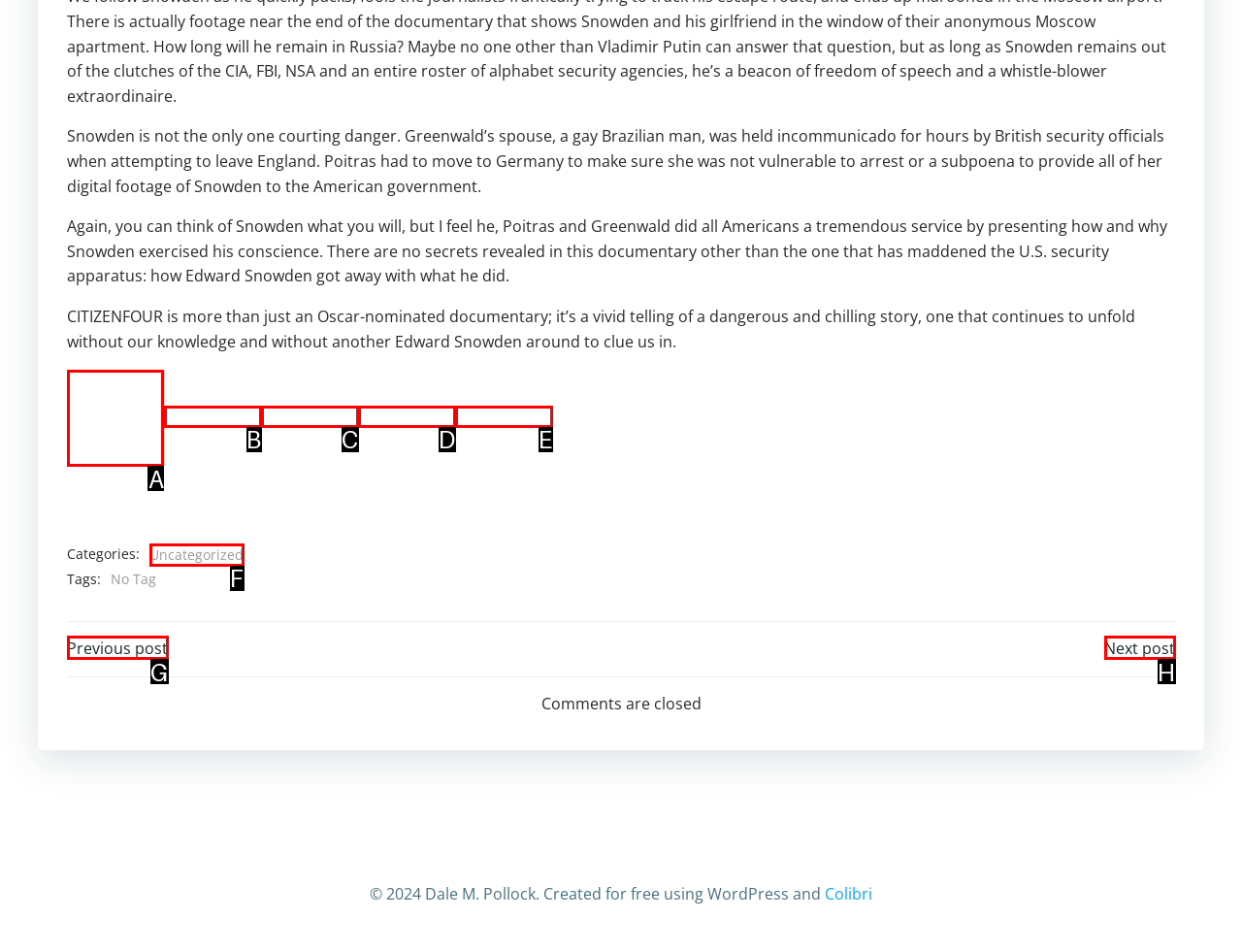Indicate which lettered UI element to click to fulfill the following task: Click the image of the book
Provide the letter of the correct option.

A